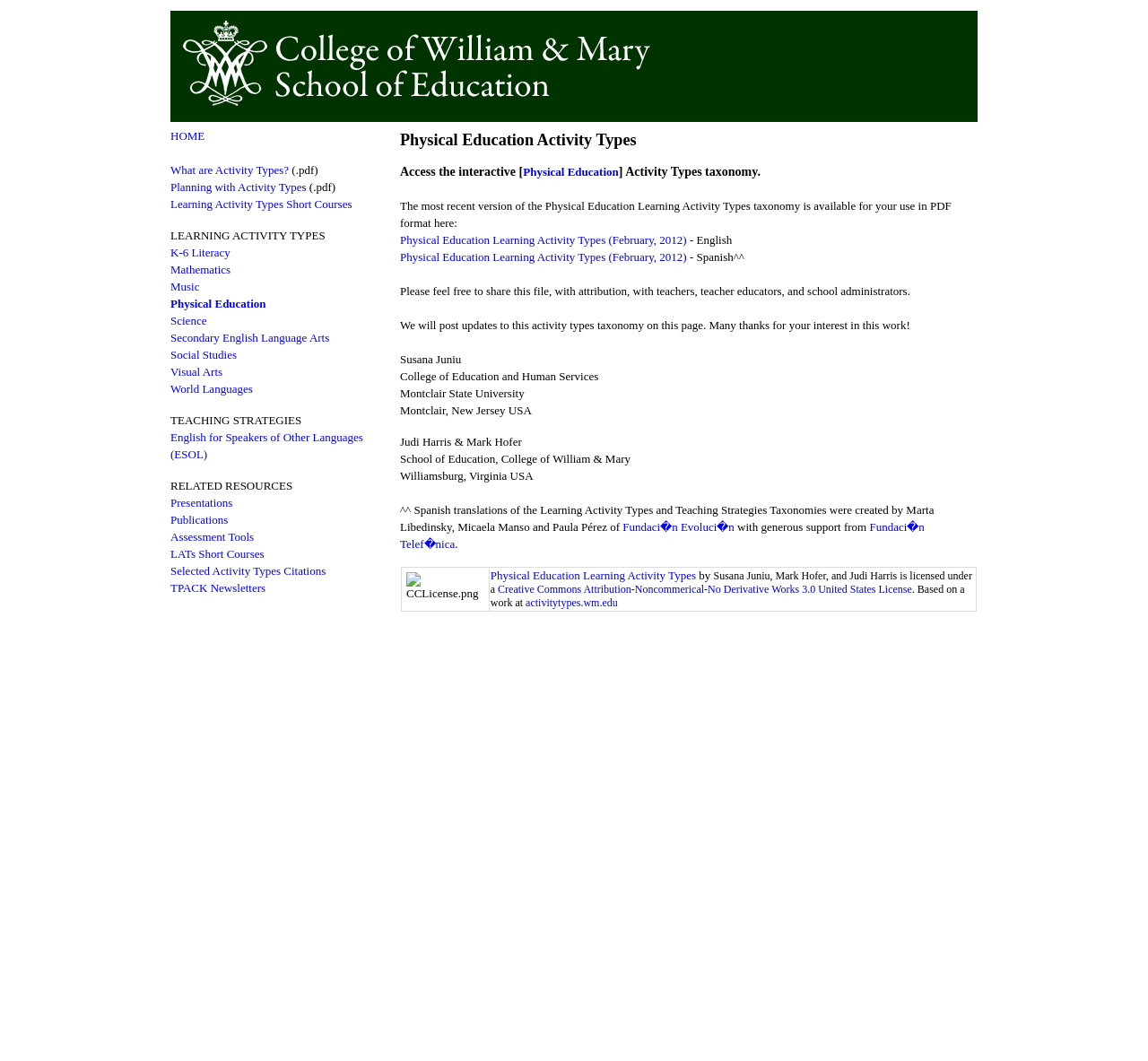Extract the main title from the webpage.

Physical Education Activity Types